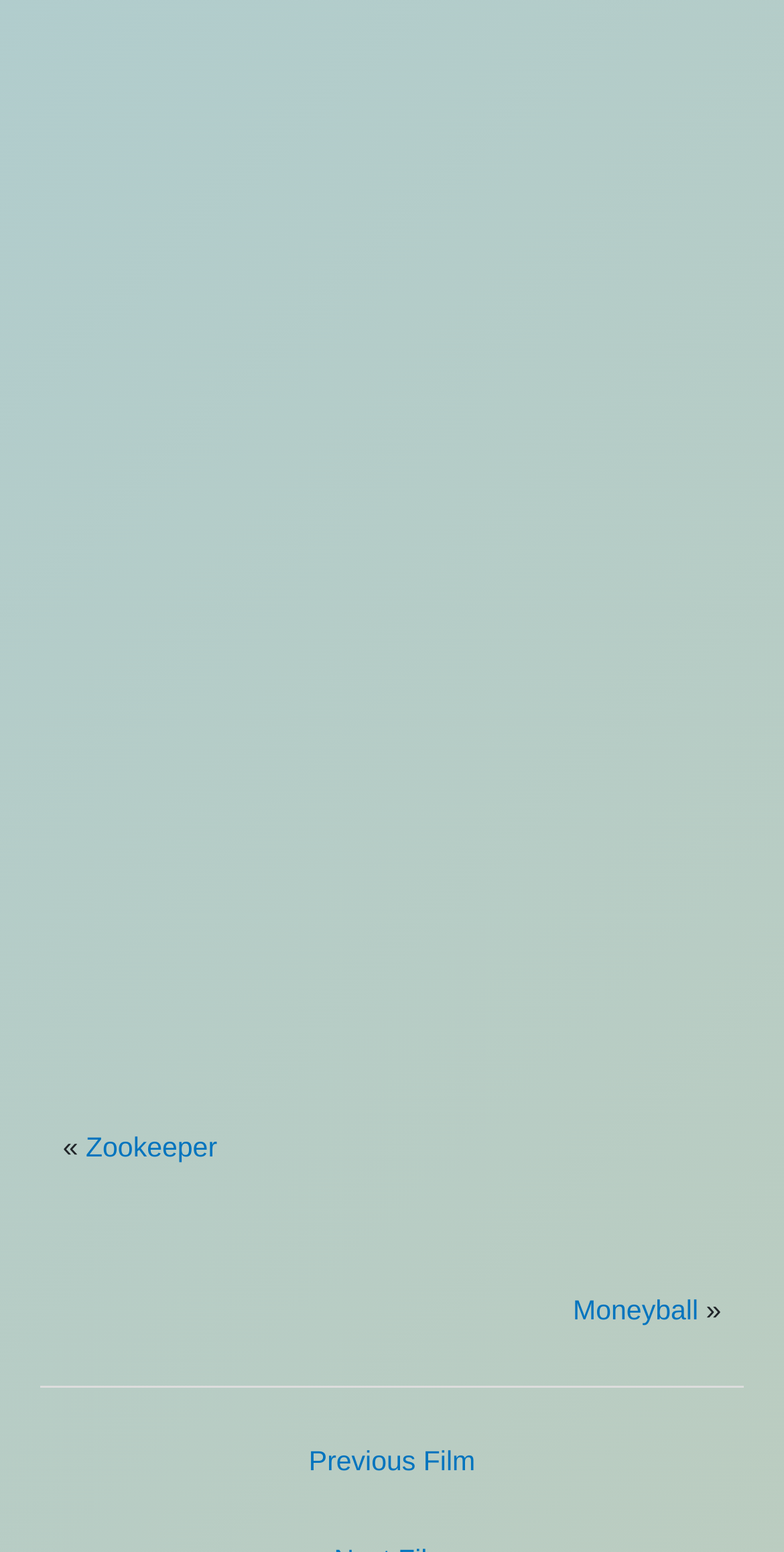What is the previous film? Examine the screenshot and reply using just one word or a brief phrase.

Zookeeper